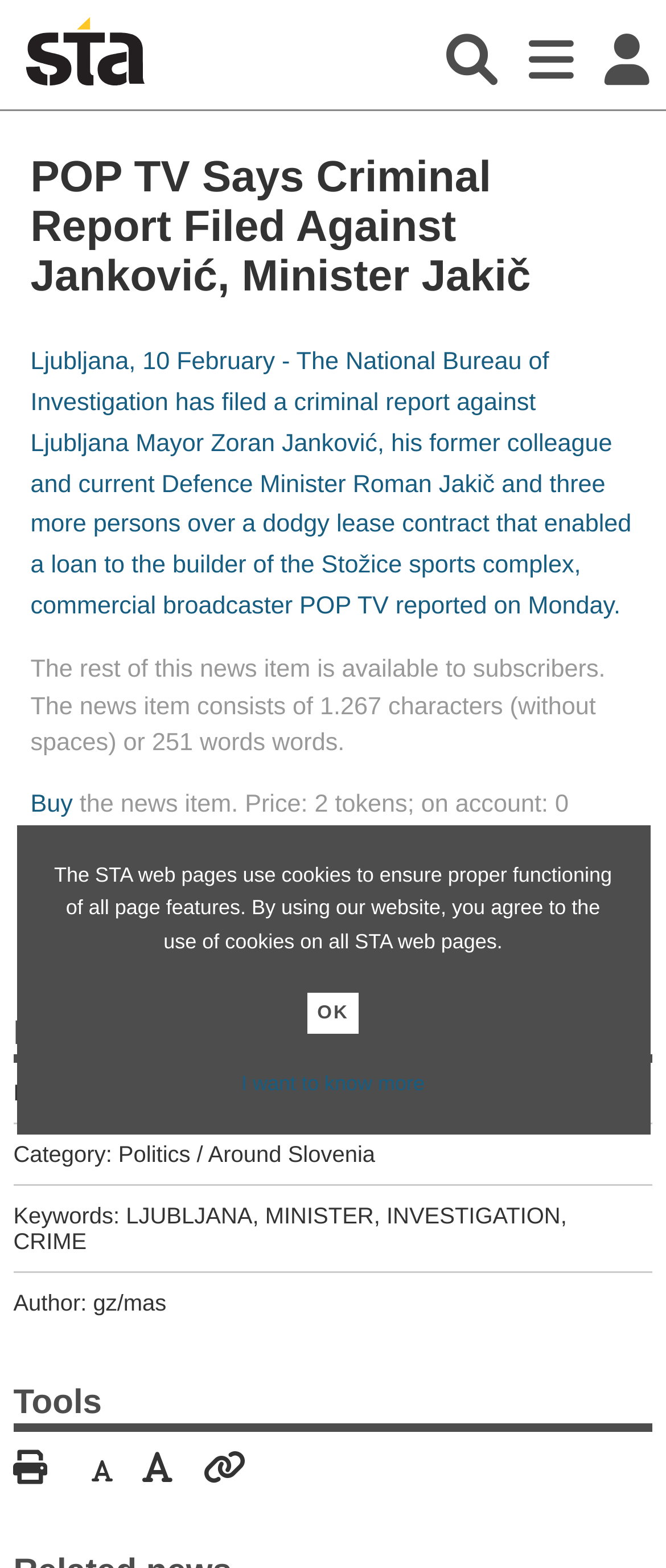Please locate and retrieve the main header text of the webpage.

POP TV Says Criminal Report Filed Against Janković, Minister Jakič